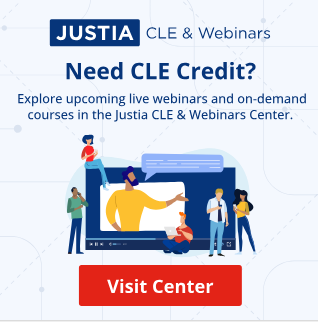Generate an elaborate caption for the given image.

The image promotes the Justia CLE & Webinars Center, featuring a call to action for individuals seeking Continuing Legal Education (CLE) credits. It emphasizes the availability of live webinars and on-demand courses tailored for legal professionals. The design includes vibrant illustrations of people engaging with a computer screen displaying a webinar, symbolizing the interactive and educational nature of the offerings. The prominent text "Need CLE Credit?" draws the viewer's attention, encouraging them to explore the resources available. A red button labeled "Visit Center" invites users to take immediate action to learn more about upcoming educational opportunities.